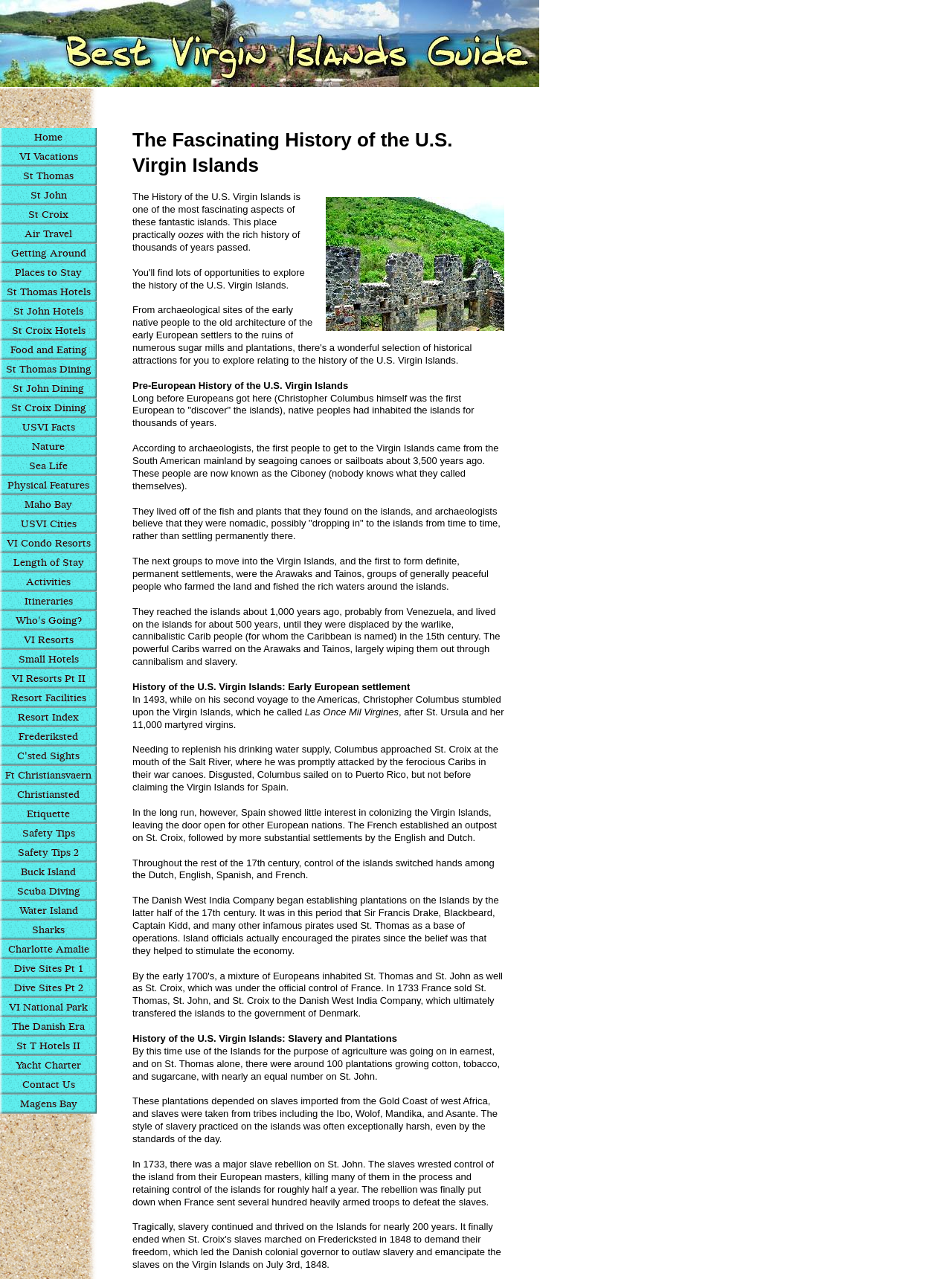Describe every aspect of the webpage in a detailed manner.

The webpage is about the history of the U.S. Virgin Islands, with a focus on its fascinating past, from early native people to Christopher Columbus and the Pirate Ships, and down to modern times. 

At the top of the page, there is a navigation menu with 122 links, including "Home", "VI Vacations", "St Thomas", "St John", "St Croix", and many more, which are arranged horizontally and take up about 7% of the page's height.

Below the navigation menu, there is a heading that reads "The Fascinating History of the U.S. Virgin Islands". Next to the heading, there is an image that takes up about 19% of the page's width and 10% of its height.

The main content of the page is divided into several sections, each describing a different period in the history of the U.S. Virgin Islands. The text is arranged in paragraphs, with headings and subheadings that break up the content. The first section is about the pre-European history of the islands, describing how native peoples inhabited the islands for thousands of years before Europeans arrived. The next sections describe the arrival of Christopher Columbus, the early European settlement, the history of slavery and plantations, and more.

Throughout the page, there are 14 static text elements that contain the main content of the page. These elements are arranged vertically, with some of them spanning multiple lines. The text is written in a formal and informative tone, with a focus on providing historical information about the U.S. Virgin Islands.